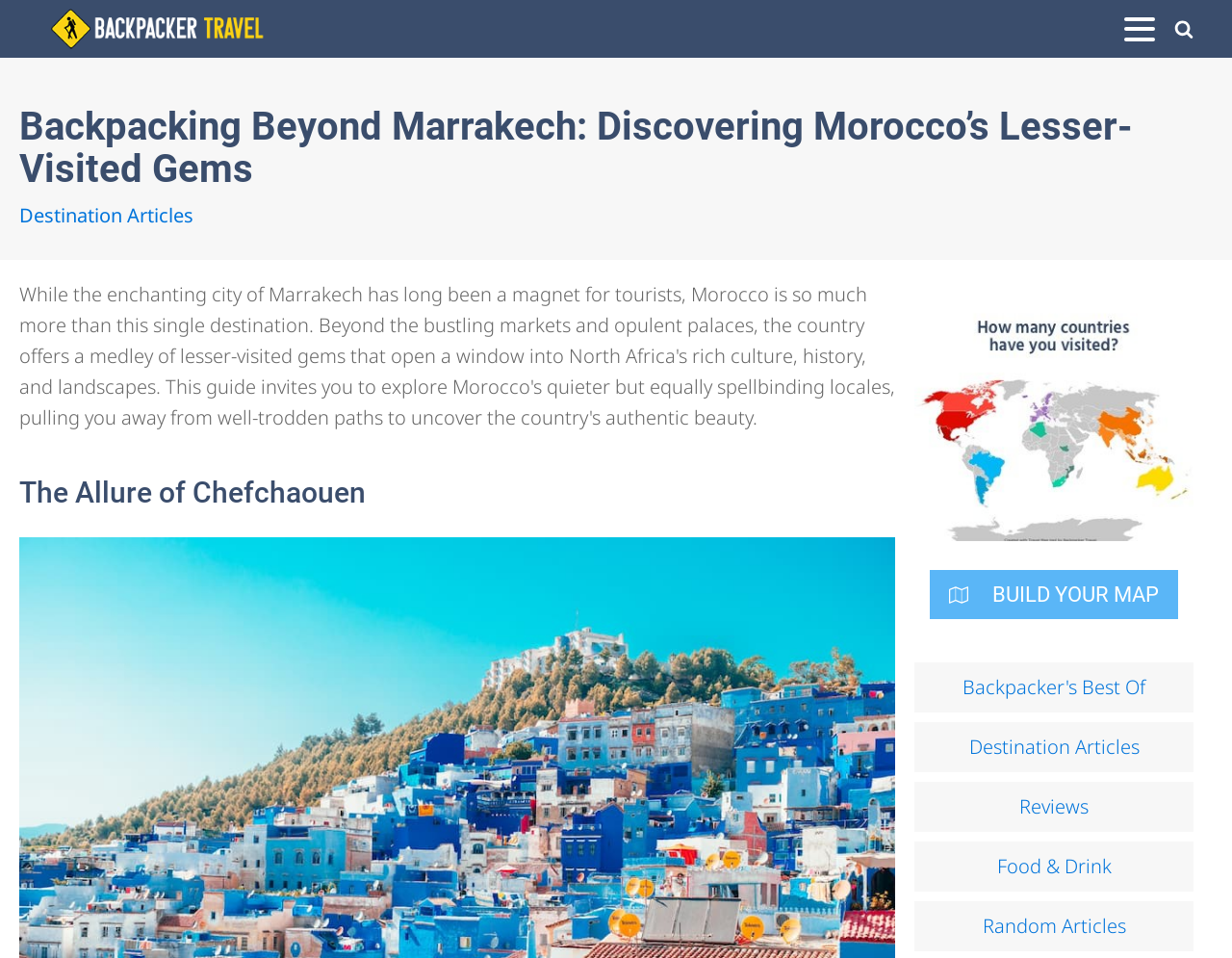Please provide the bounding box coordinates for the element that needs to be clicked to perform the following instruction: "Click the link '770'". The coordinates should be given as four float numbers between 0 and 1, i.e., [left, top, right, bottom].

None